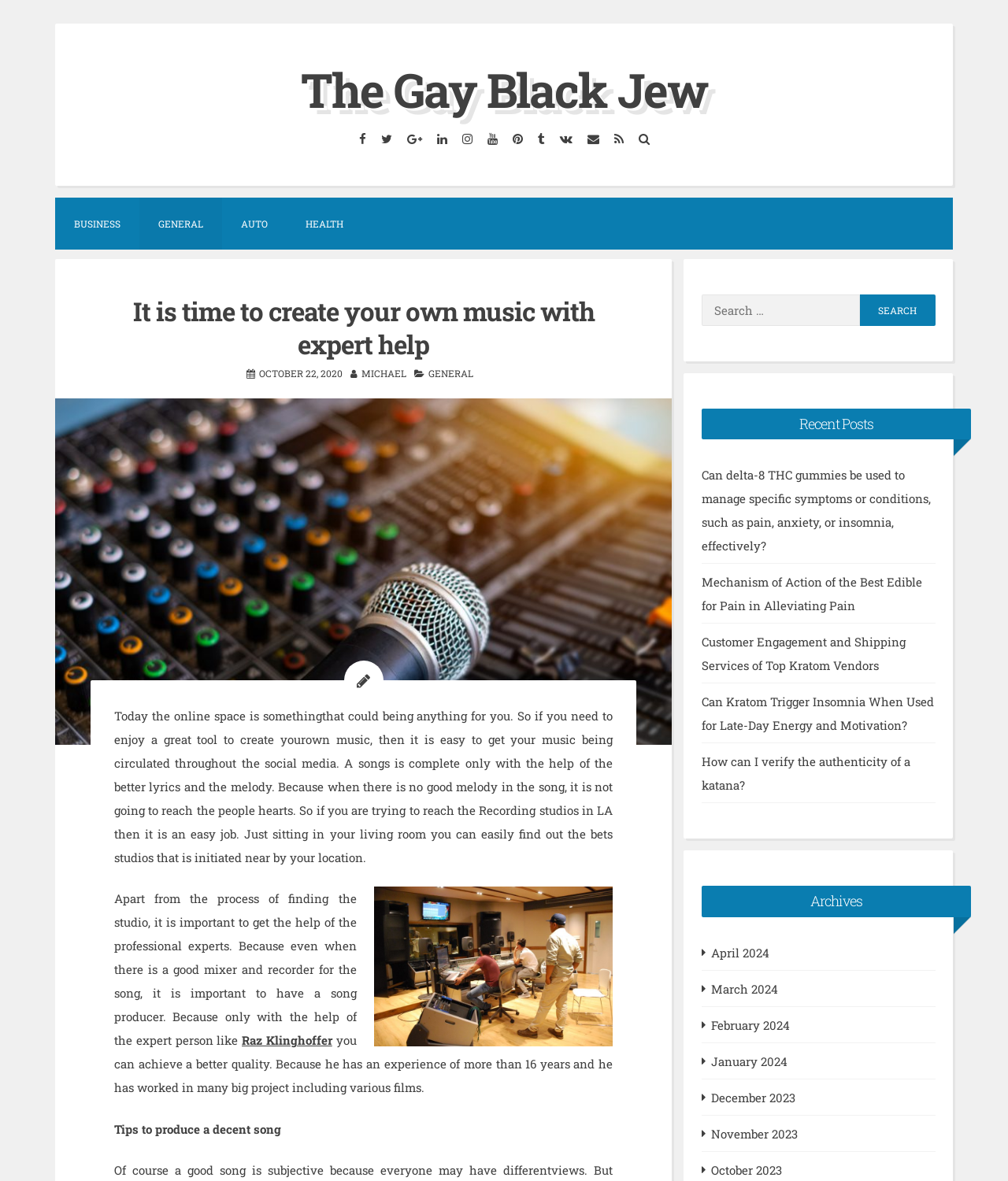Provide a short answer to the following question with just one word or phrase: What is the name of the expert mentioned on the webpage?

Raz Klinghoffer